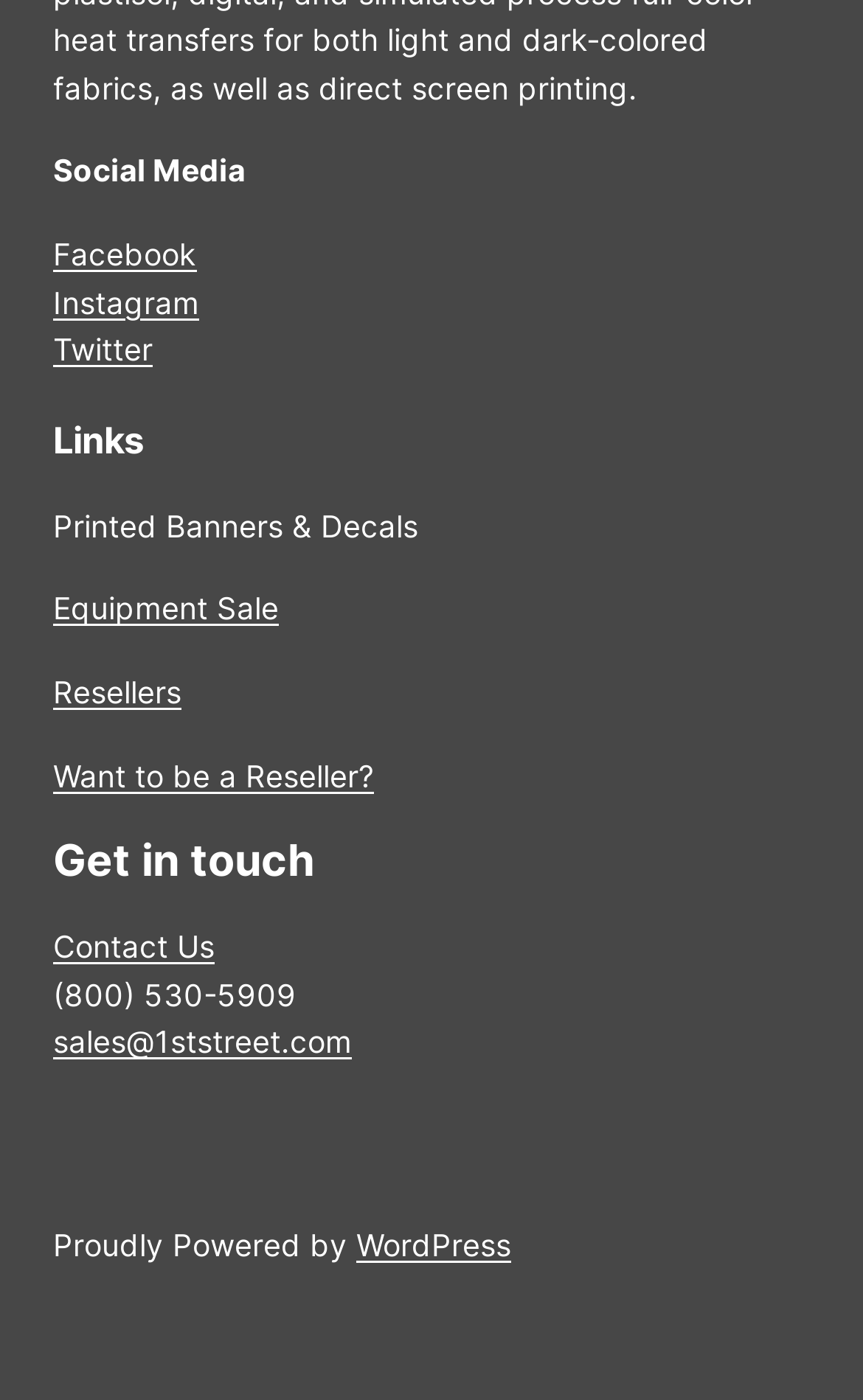What social media platforms are listed?
Using the image as a reference, deliver a detailed and thorough answer to the question.

I found the answer by looking at the links under the 'Social Media' static text, which are 'Facebook', 'Instagram', and 'Twitter'.